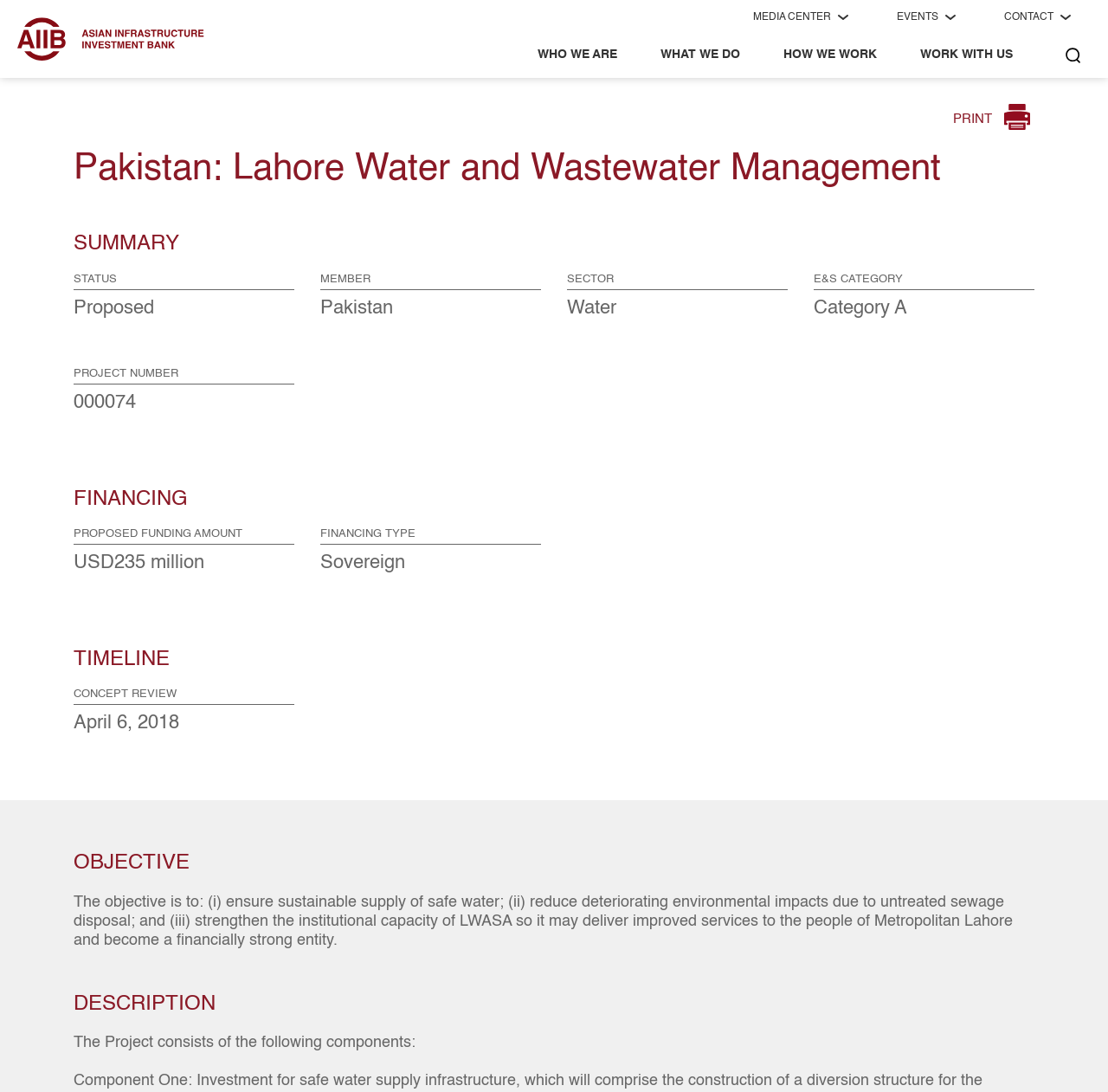What is the status of the project?
Please provide a comprehensive and detailed answer to the question.

I found the status of the project by looking at the 'STATUS' section, where it is stated as 'Proposed'.